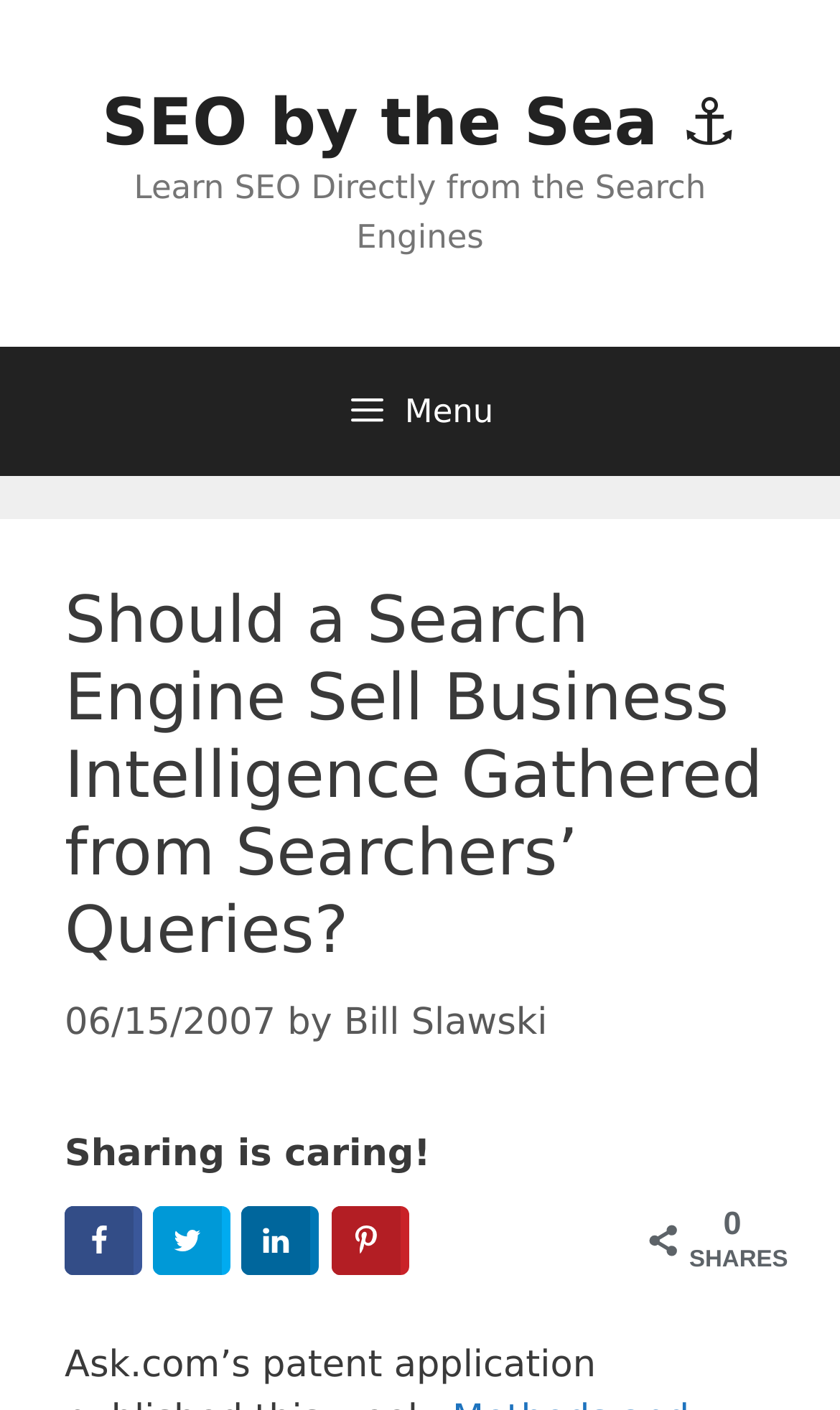Using the provided element description: "Bill Slawski", determine the bounding box coordinates of the corresponding UI element in the screenshot.

[0.409, 0.71, 0.652, 0.74]